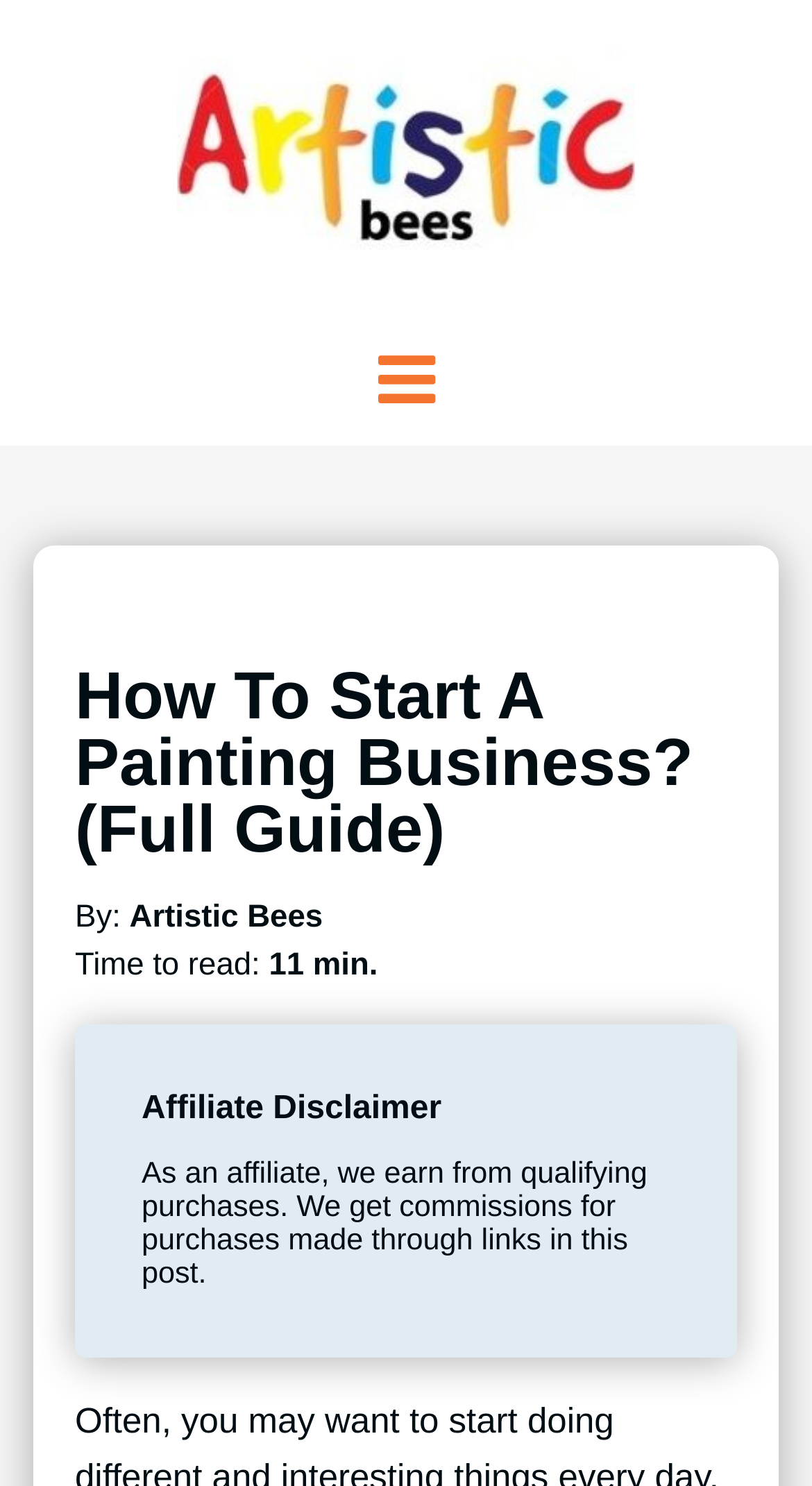Extract the bounding box coordinates of the UI element described: "title="Mobile Navigation Menu"". Provide the coordinates in the format [left, top, right, bottom] with values ranging from 0 to 1.

[0.0, 0.21, 1.0, 0.3]